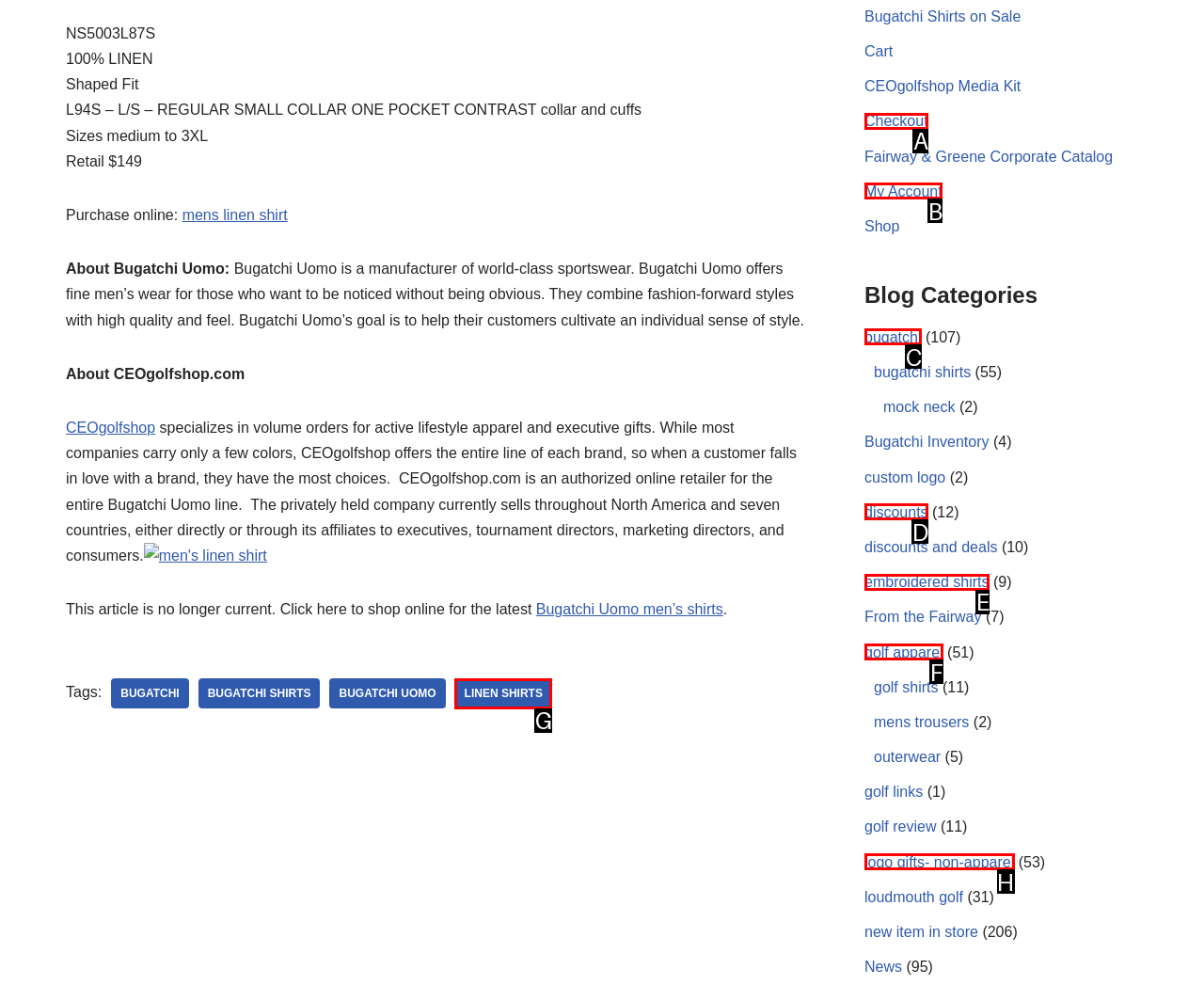Identify which HTML element matches the description: logo gifts- non-apparel
Provide your answer in the form of the letter of the correct option from the listed choices.

H